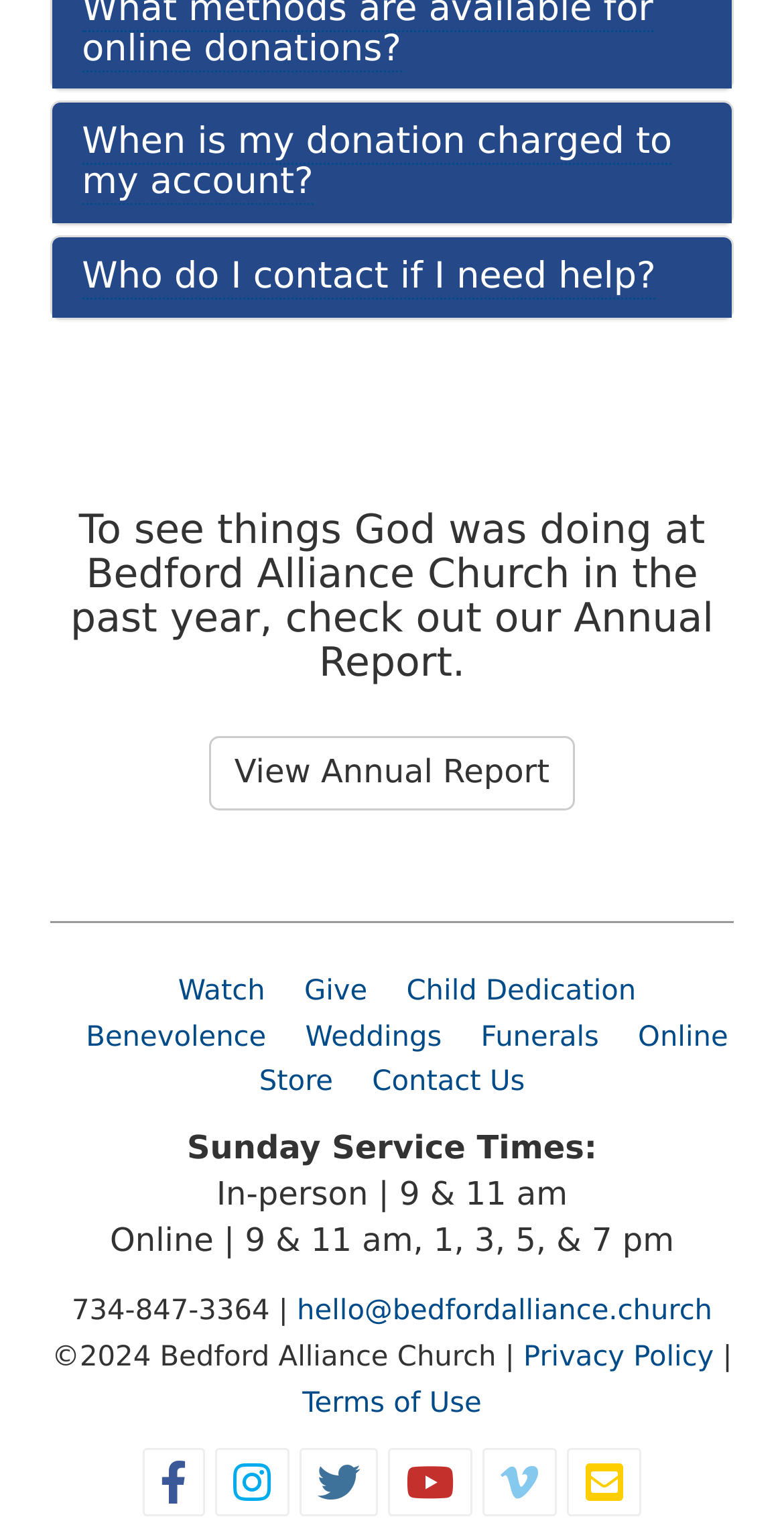Use a single word or phrase to answer the question:
What is the text of the first tab?

When is my donation charged to my account?